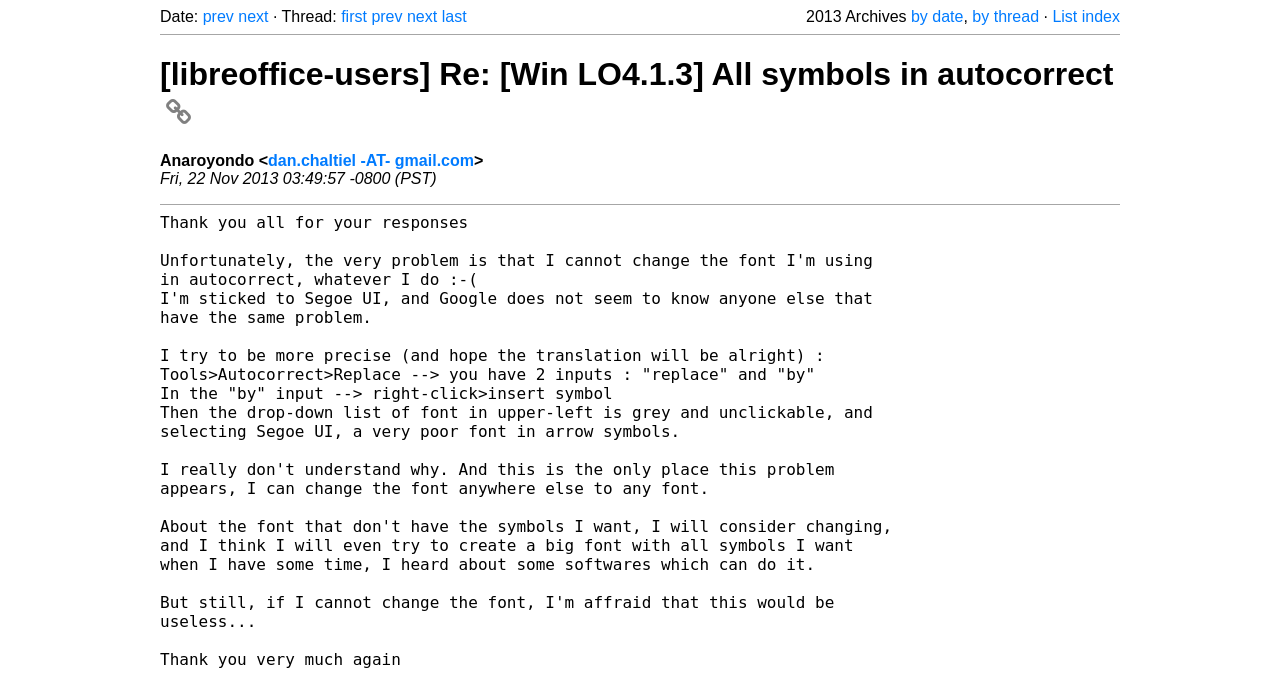Identify the bounding box coordinates of the clickable region required to complete the instruction: "sort by date". The coordinates should be given as four float numbers within the range of 0 and 1, i.e., [left, top, right, bottom].

[0.712, 0.012, 0.753, 0.036]